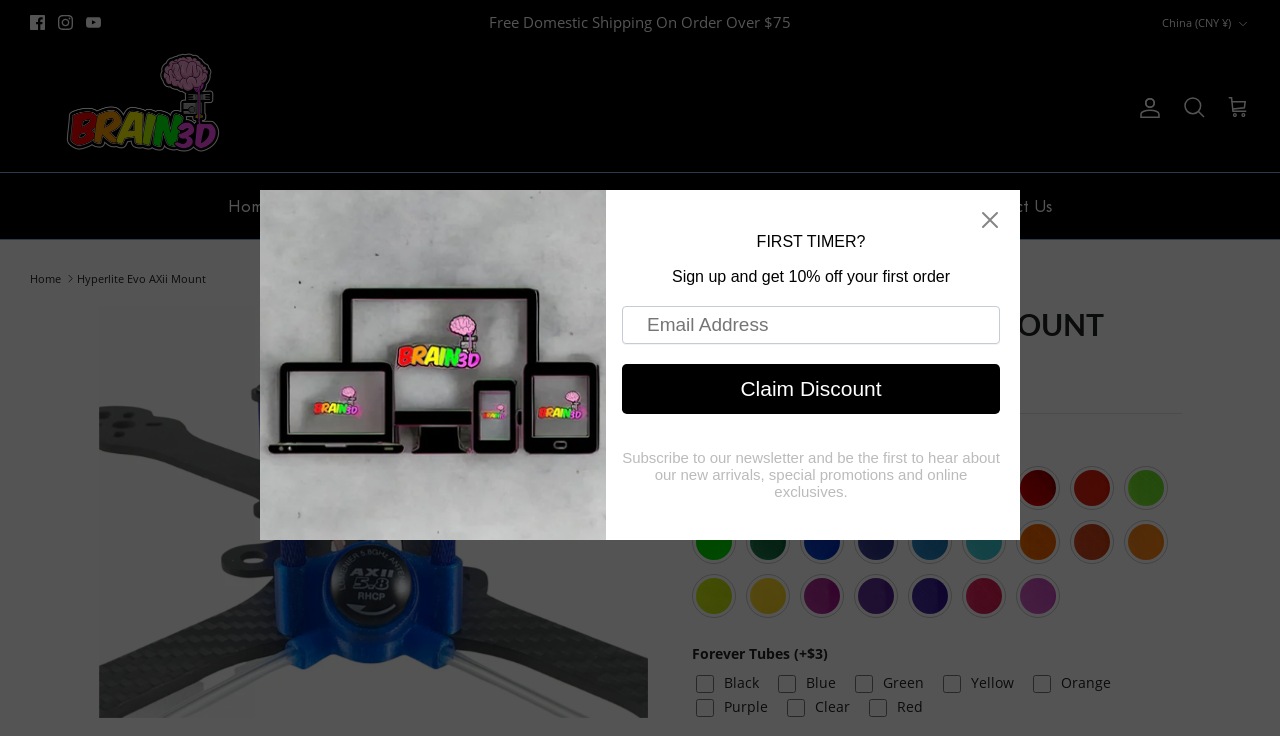Identify the bounding box for the described UI element. Provide the coordinates in (top-left x, top-left y, bottom-right x, bottom-right y) format with values ranging from 0 to 1: Search

[0.923, 0.129, 0.942, 0.165]